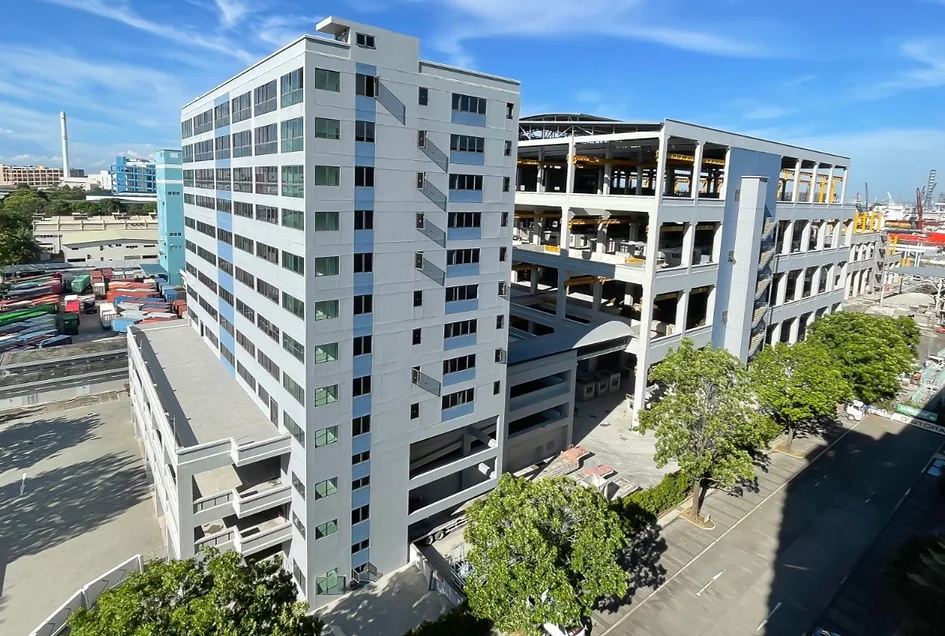What is the weather like in the image?
Answer the question with a single word or phrase by looking at the picture.

Sunny